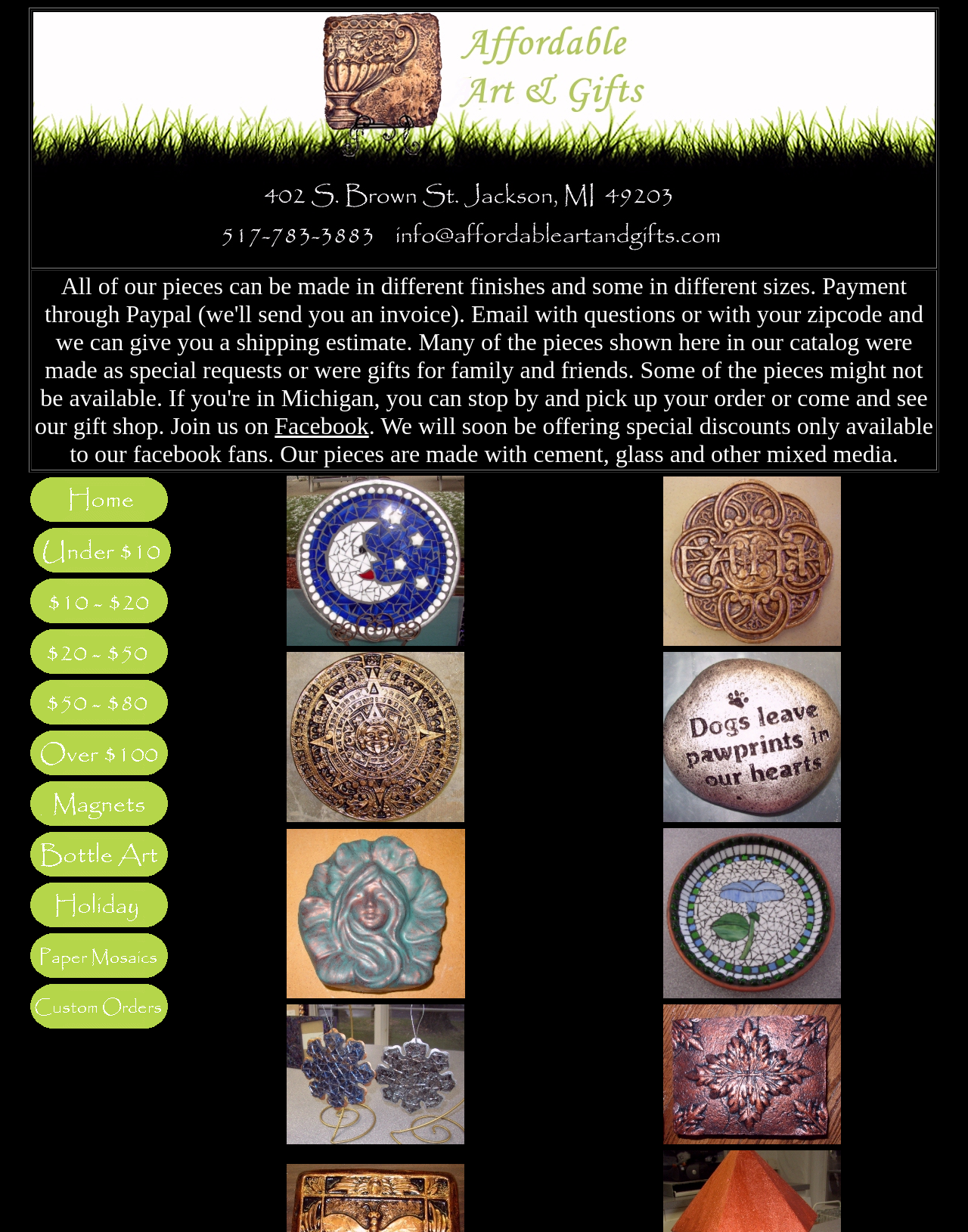Specify the bounding box coordinates of the element's area that should be clicked to execute the given instruction: "Explore custom products". The coordinates should be four float numbers between 0 and 1, i.e., [left, top, right, bottom].

[0.03, 0.828, 0.175, 0.838]